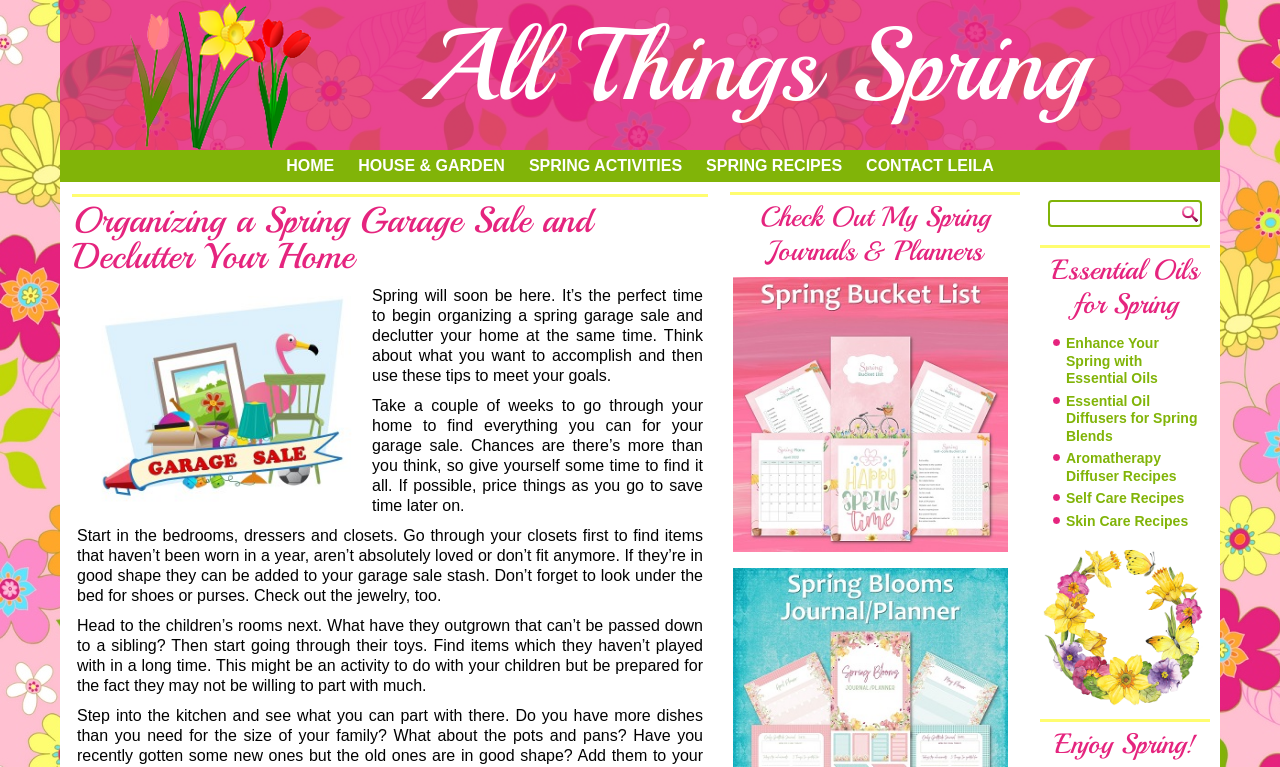Determine the bounding box coordinates of the clickable element to achieve the following action: 'Click on the 'Enhance Your Spring with Essential Oils' link'. Provide the coordinates as four float values between 0 and 1, formatted as [left, top, right, bottom].

[0.833, 0.437, 0.905, 0.504]